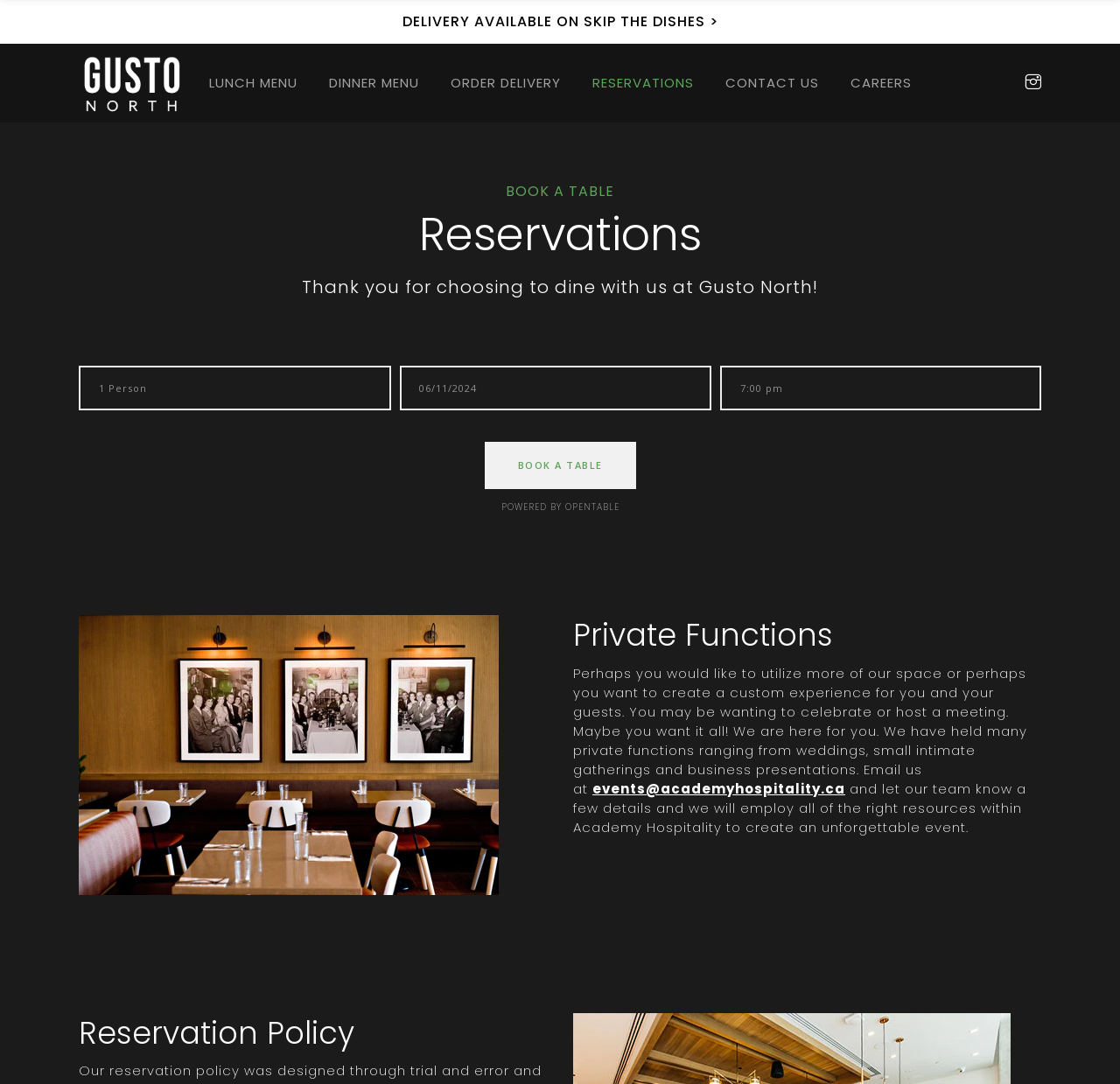Please locate the bounding box coordinates of the element that should be clicked to achieve the given instruction: "Click the 'BOOK A TABLE' button".

[0.432, 0.408, 0.568, 0.451]